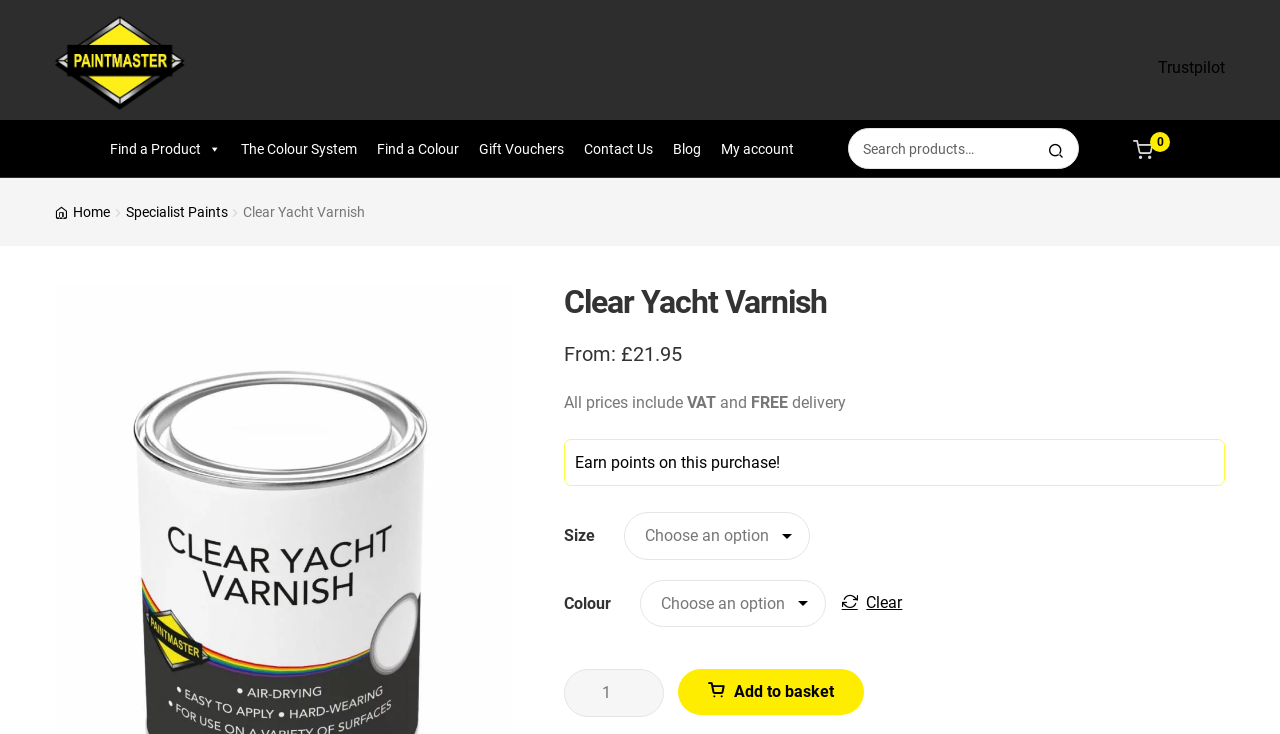Provide a thorough description of the webpage's content and layout.

The webpage is about Clear Yacht Varnish, a product for protecting boat woodwork. At the top left, there is a Paintmaster logo, accompanied by a navigation menu with links to "Find a Product", "The Colour System", "Find a Colour", "Gift Vouchers", "Contact Us", "Blog", and "My account". 

On the top right, there is a Trustpilot link and a search bar with a search button. Below the search bar, there is a navigation breadcrumb trail showing the path from "Home" to "Specialist Paints" to "Clear Yacht Varnish". 

The main content area has a heading "Clear Yacht Varnish" followed by pricing information, including the price "£21.95" and a note that all prices include VAT and free delivery. There is also a message about earning points on this purchase.

Below the pricing information, there are options to select the product size and colour from dropdown menus. The available colour options include "Clear". There is also a spin button to adjust the product quantity and an "Add to basket" button.